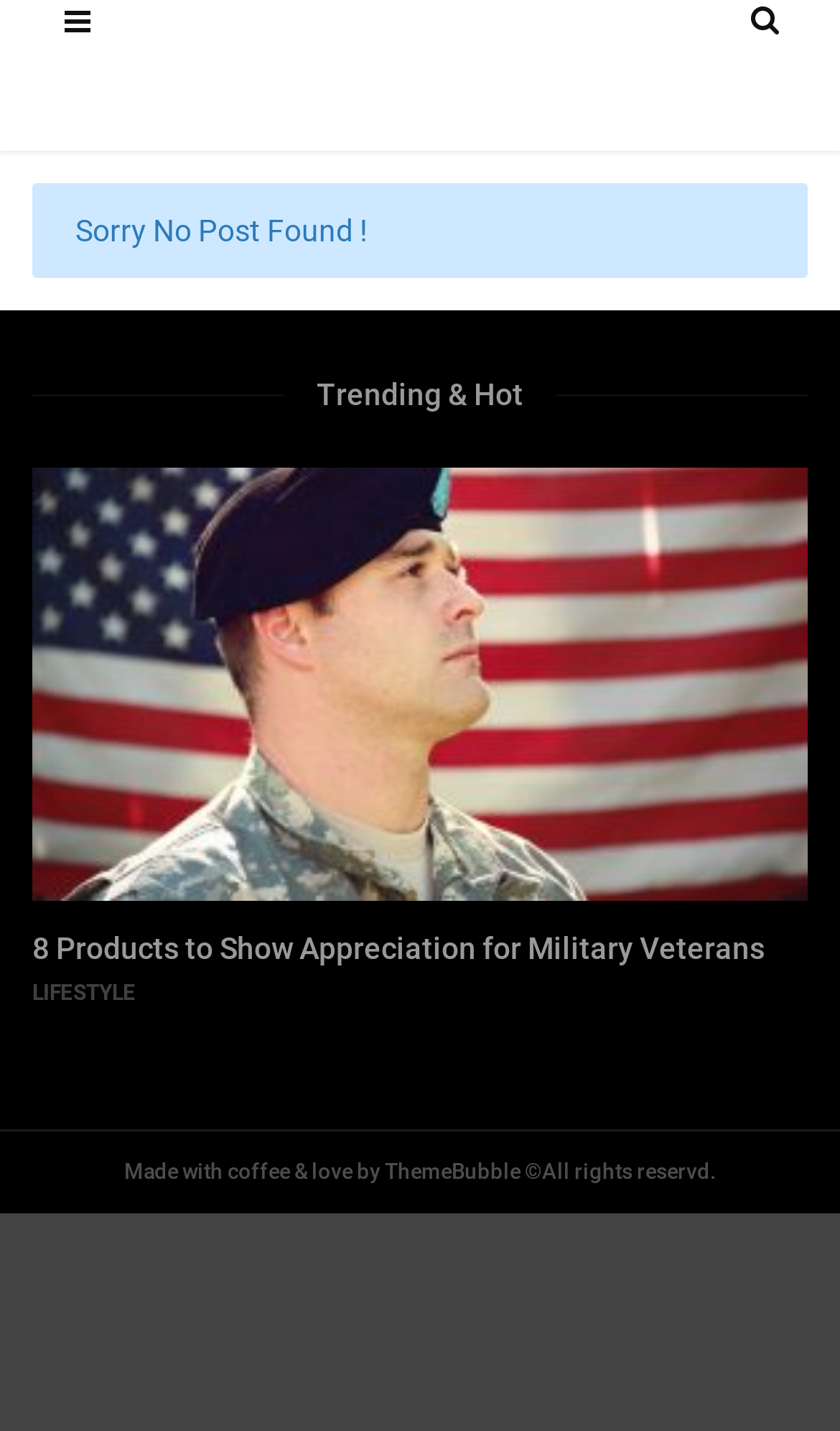Predict the bounding box for the UI component with the following description: "Lifestyle".

[0.038, 0.684, 0.162, 0.705]